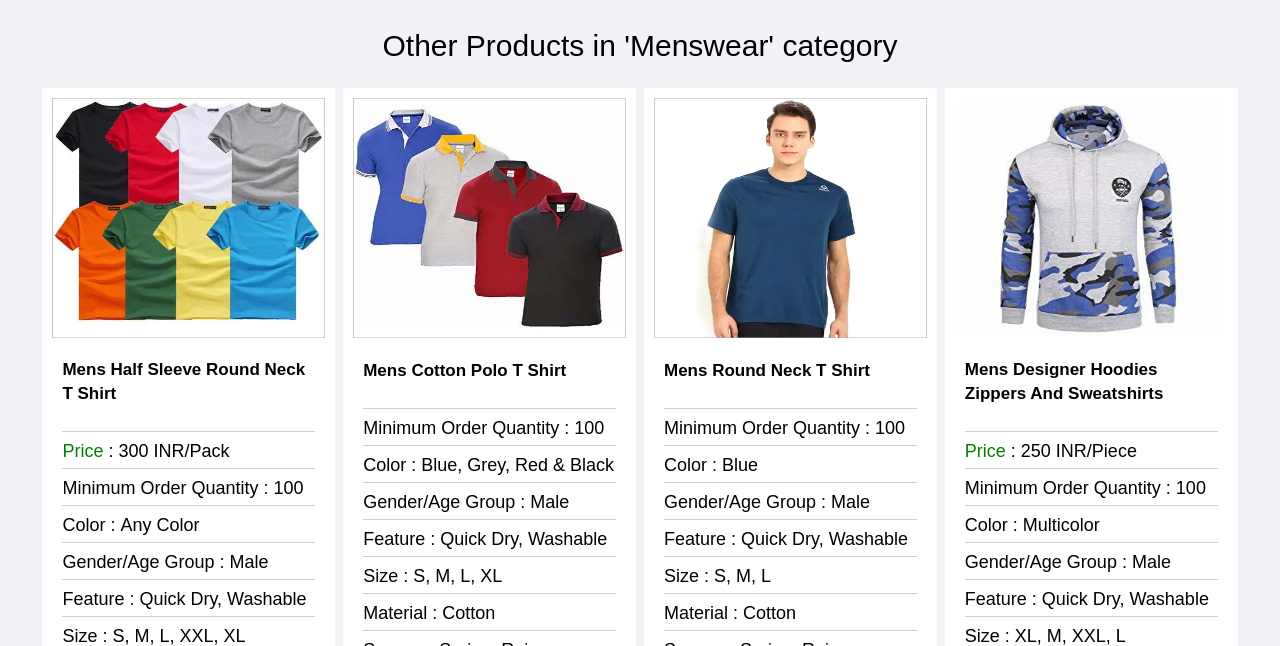Given the element description "Mens Round Neck T Shirt", identify the bounding box of the corresponding UI element.

[0.519, 0.556, 0.68, 0.593]